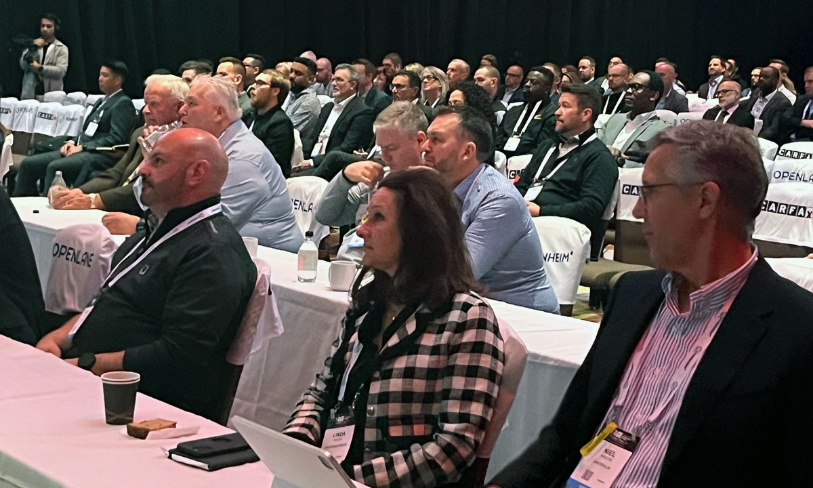What is the atmosphere of the event?
Please provide a single word or phrase based on the screenshot.

Lively and professional